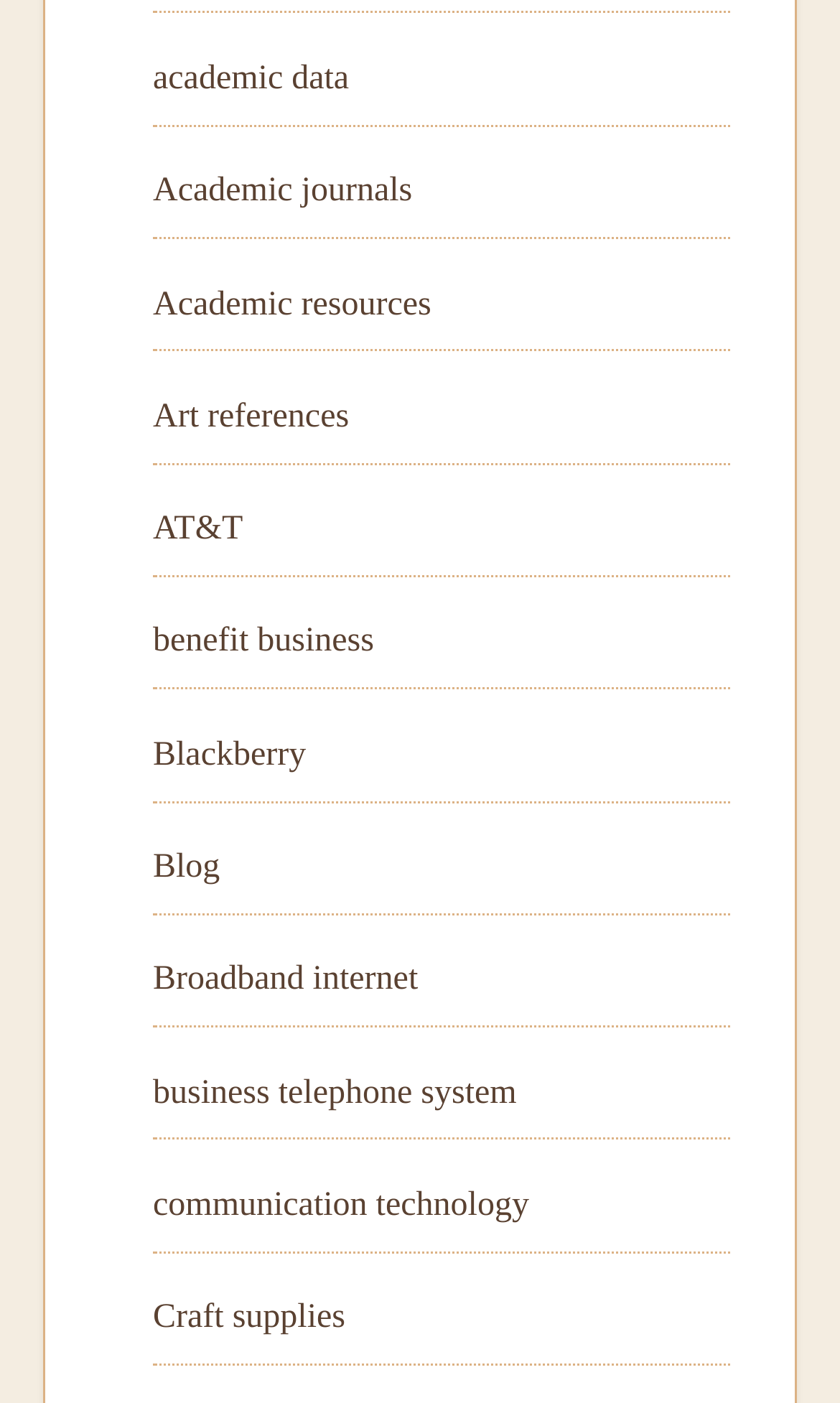Give a concise answer of one word or phrase to the question: 
Are there any links related to technology?

yes